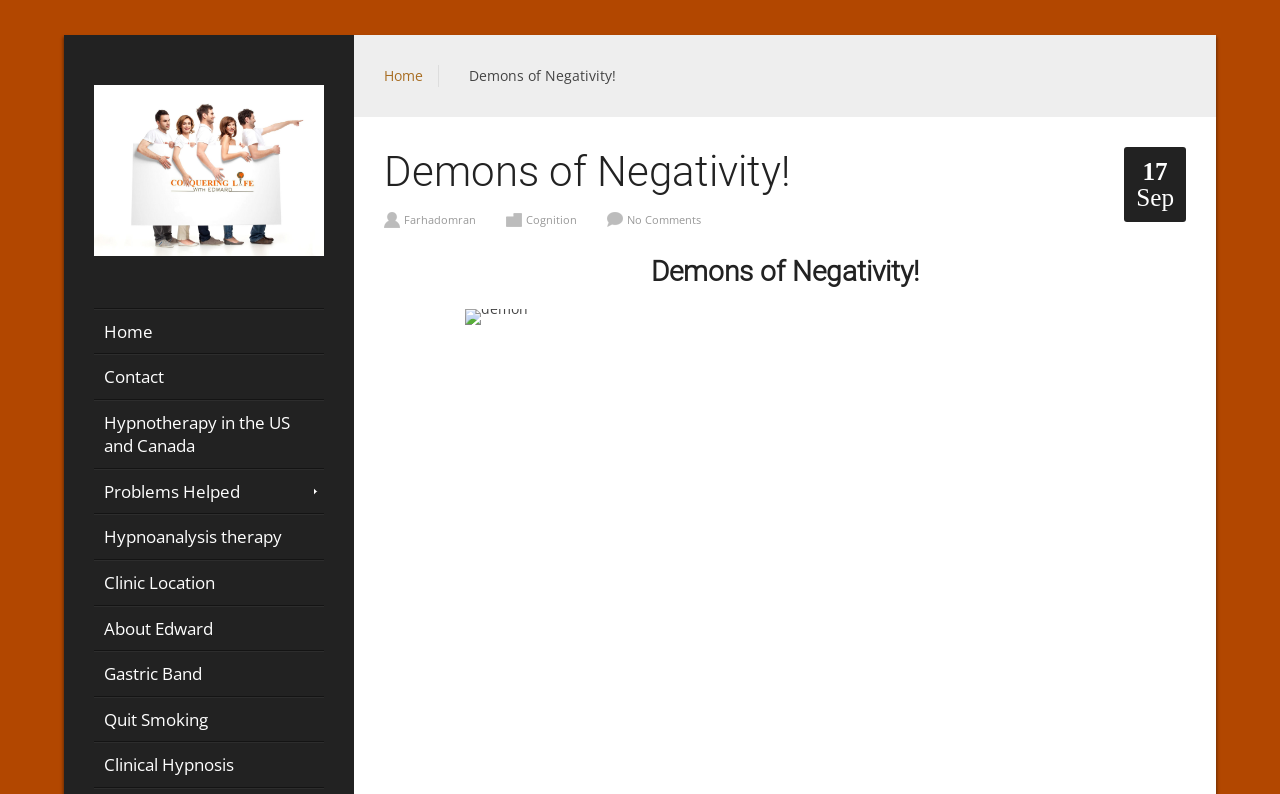Pinpoint the bounding box coordinates of the clickable area necessary to execute the following instruction: "Read the 'Is it Testable? Asking Your Applications and Engineers Better Questions' heading". The coordinates should be given as four float numbers between 0 and 1, namely [left, top, right, bottom].

None